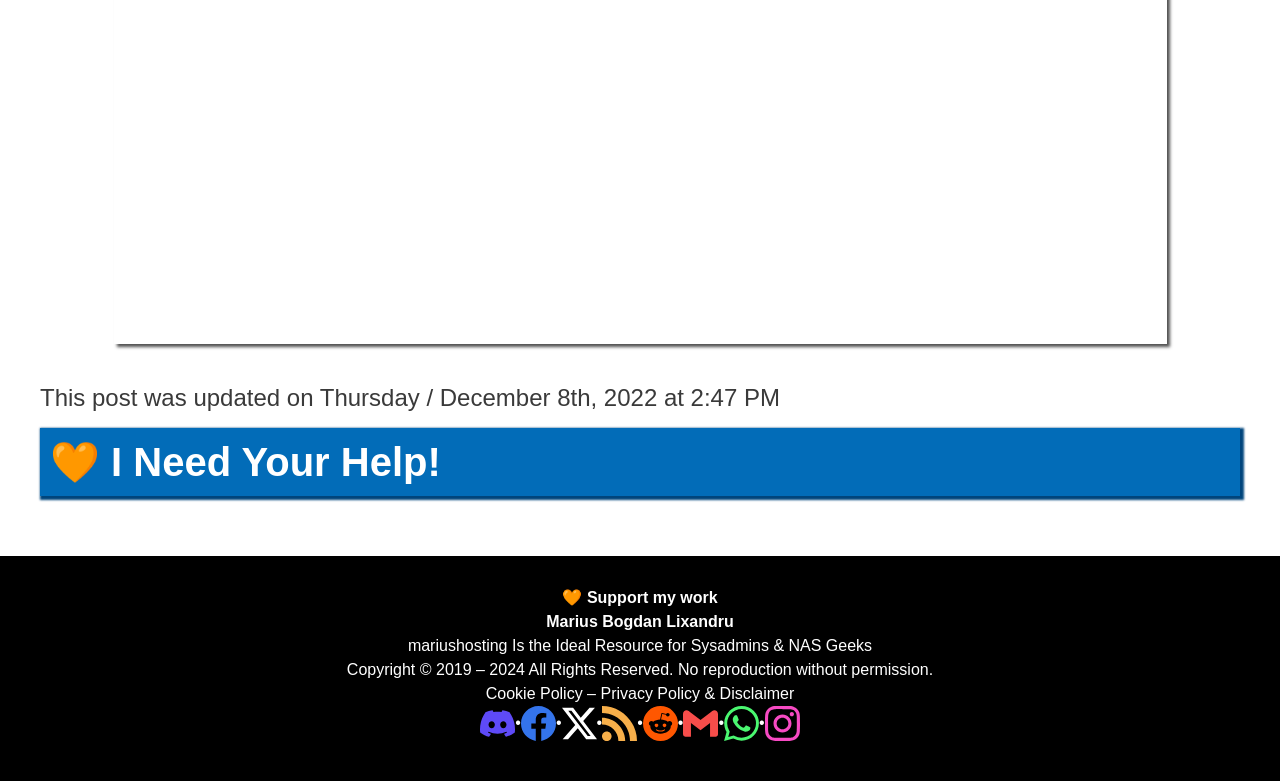From the element description: "X", extract the bounding box coordinates of the UI element. The coordinates should be expressed as four float numbers between 0 and 1, in the order [left, top, right, bottom].

[0.439, 0.914, 0.466, 0.936]